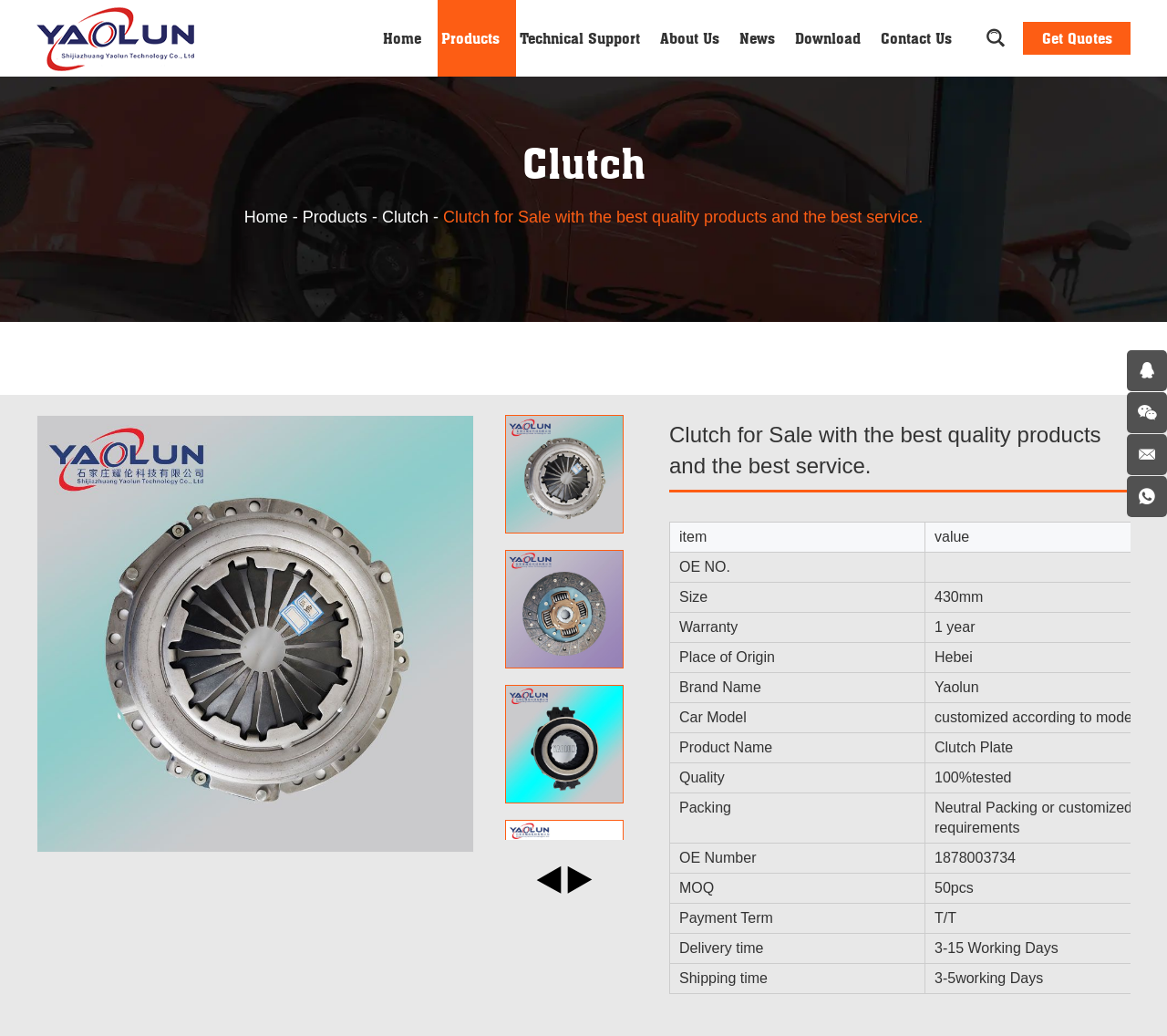Specify the bounding box coordinates of the region I need to click to perform the following instruction: "Contact Us". The coordinates must be four float numbers in the range of 0 to 1, i.e., [left, top, right, bottom].

[0.752, 0.0, 0.83, 0.074]